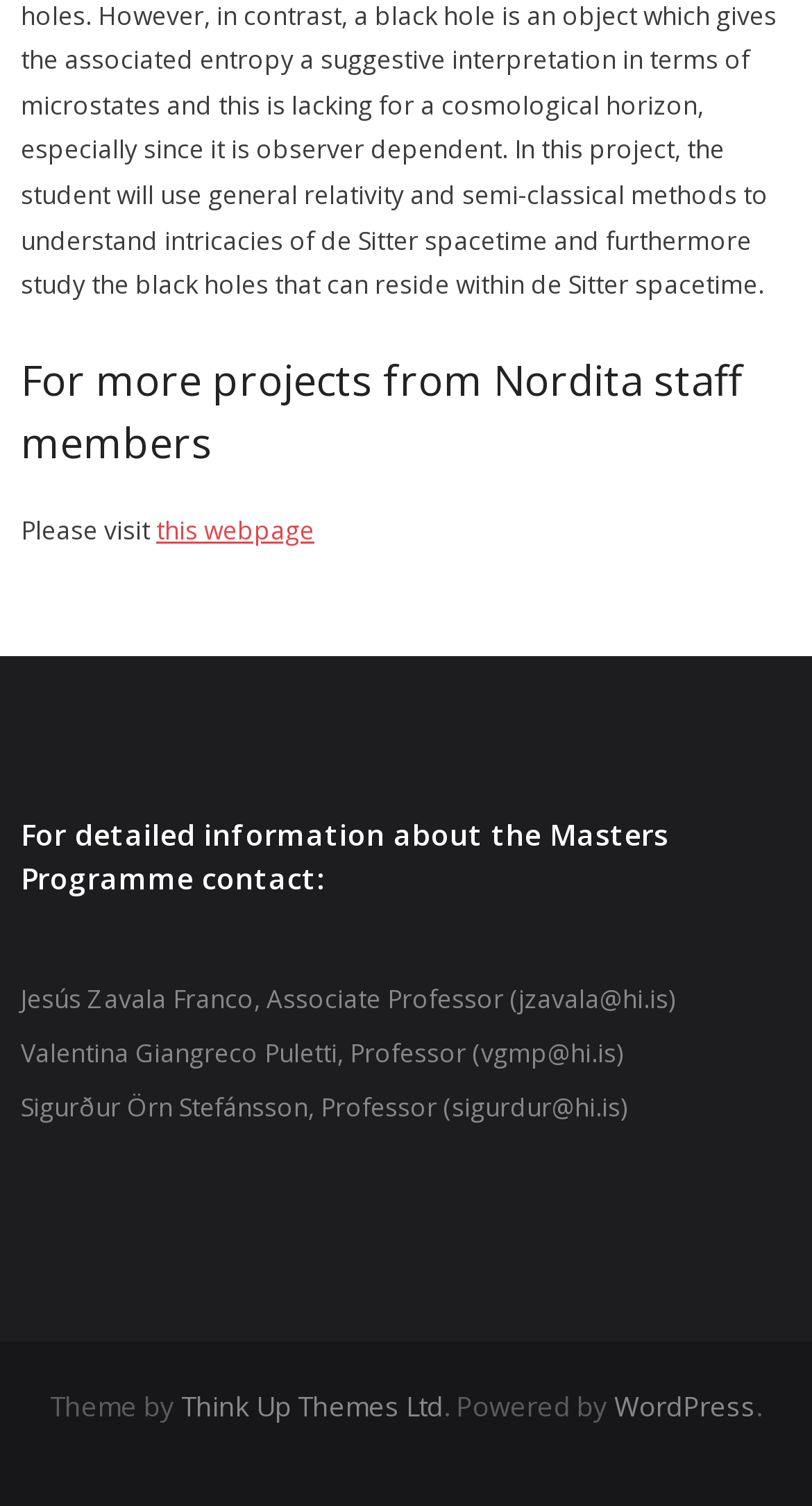Please reply to the following question with a single word or a short phrase:
How many links are there in the webpage?

4